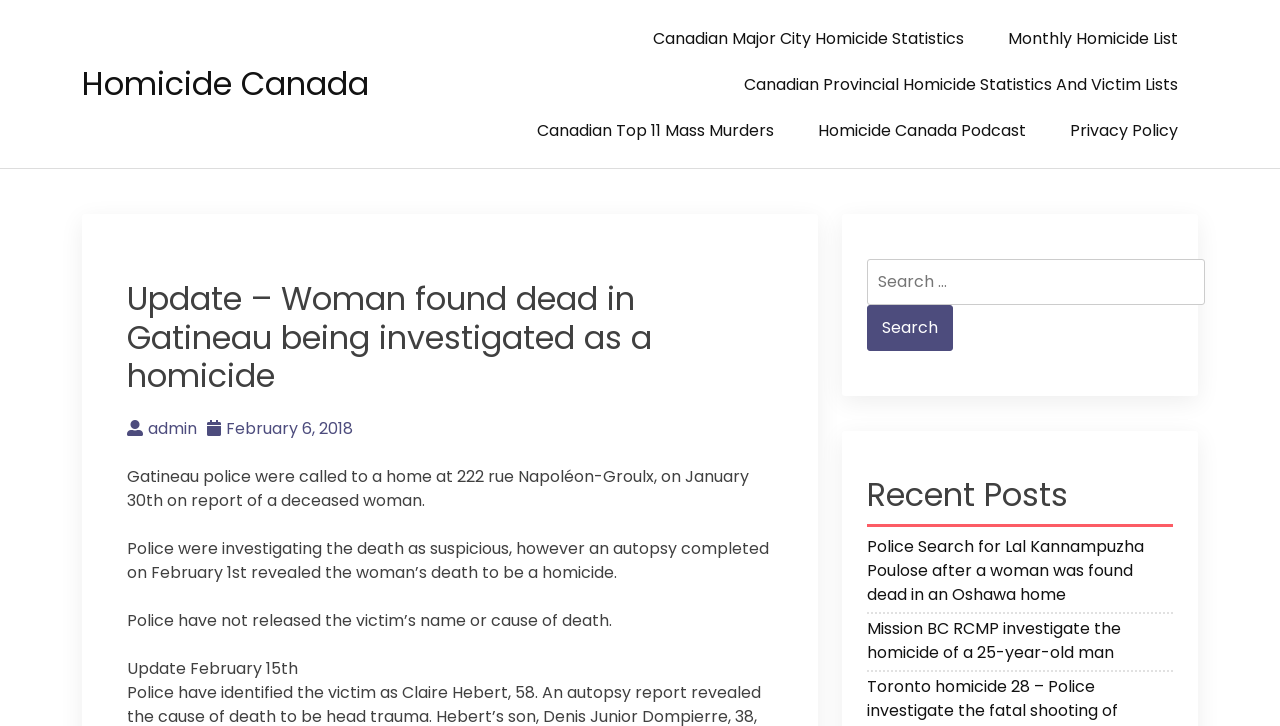Highlight the bounding box coordinates of the element that should be clicked to carry out the following instruction: "View Canadian Major City Homicide Statistics". The coordinates must be given as four float numbers ranging from 0 to 1, i.e., [left, top, right, bottom].

[0.495, 0.021, 0.769, 0.084]